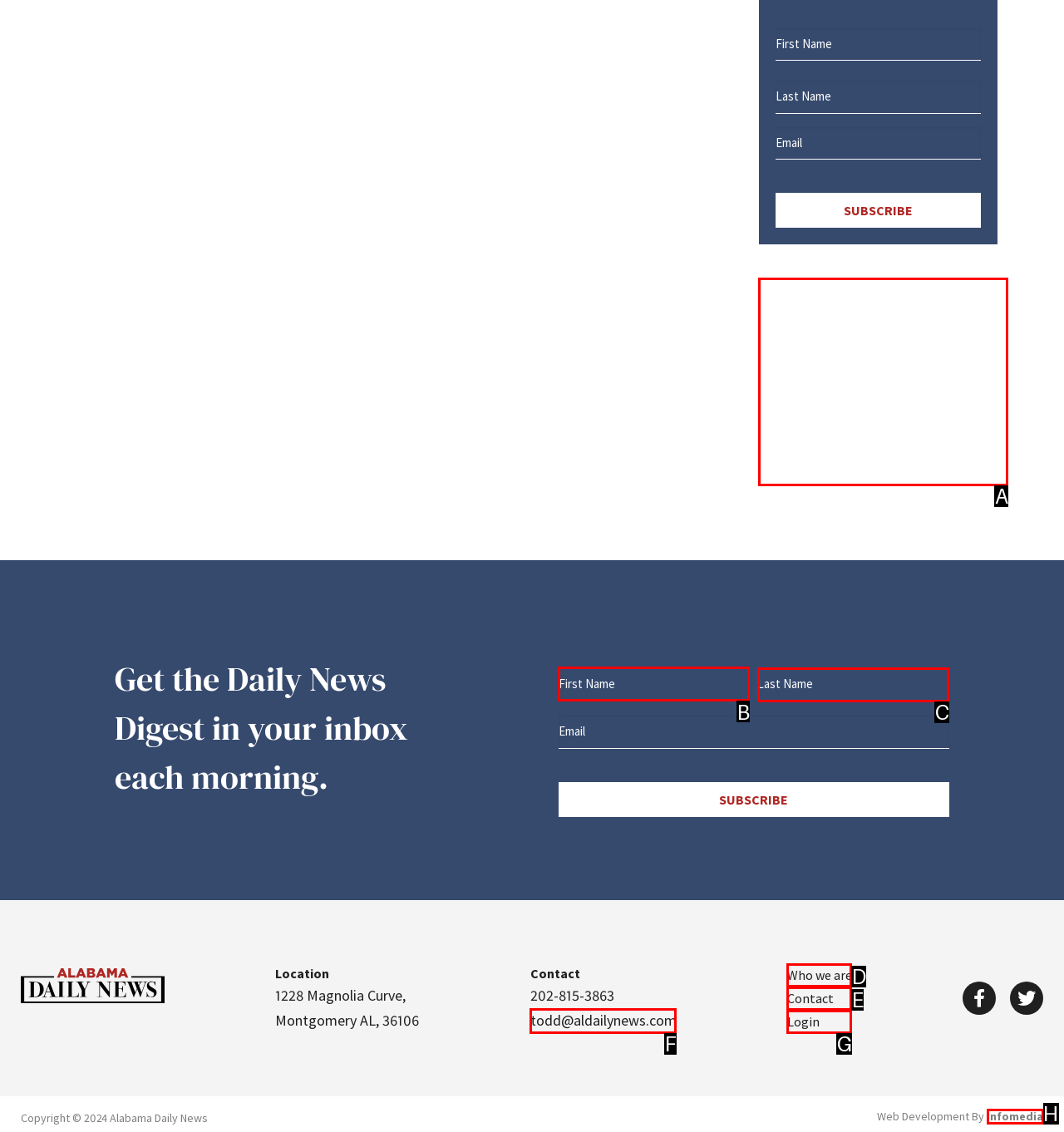Which UI element's letter should be clicked to achieve the task: Enter last name
Provide the letter of the correct choice directly.

C